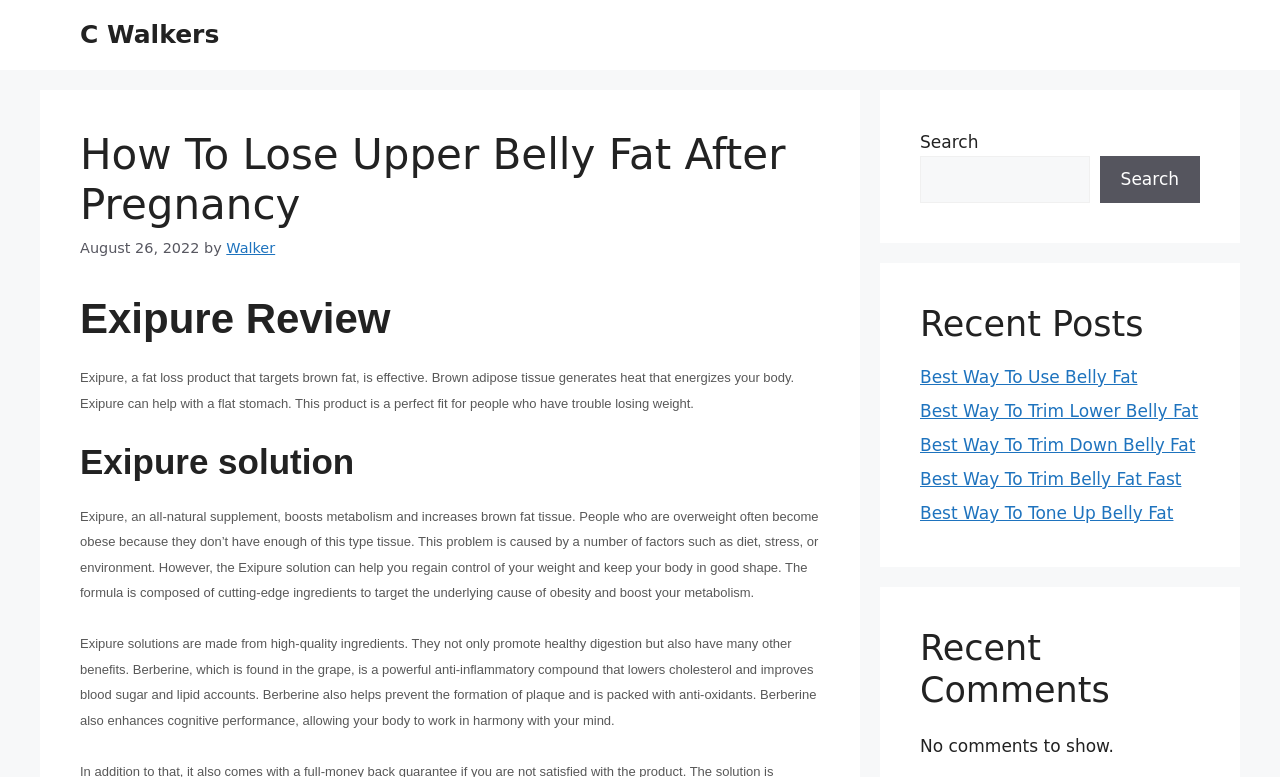Locate the heading on the webpage and return its text.

How To Lose Upper Belly Fat After Pregnancy